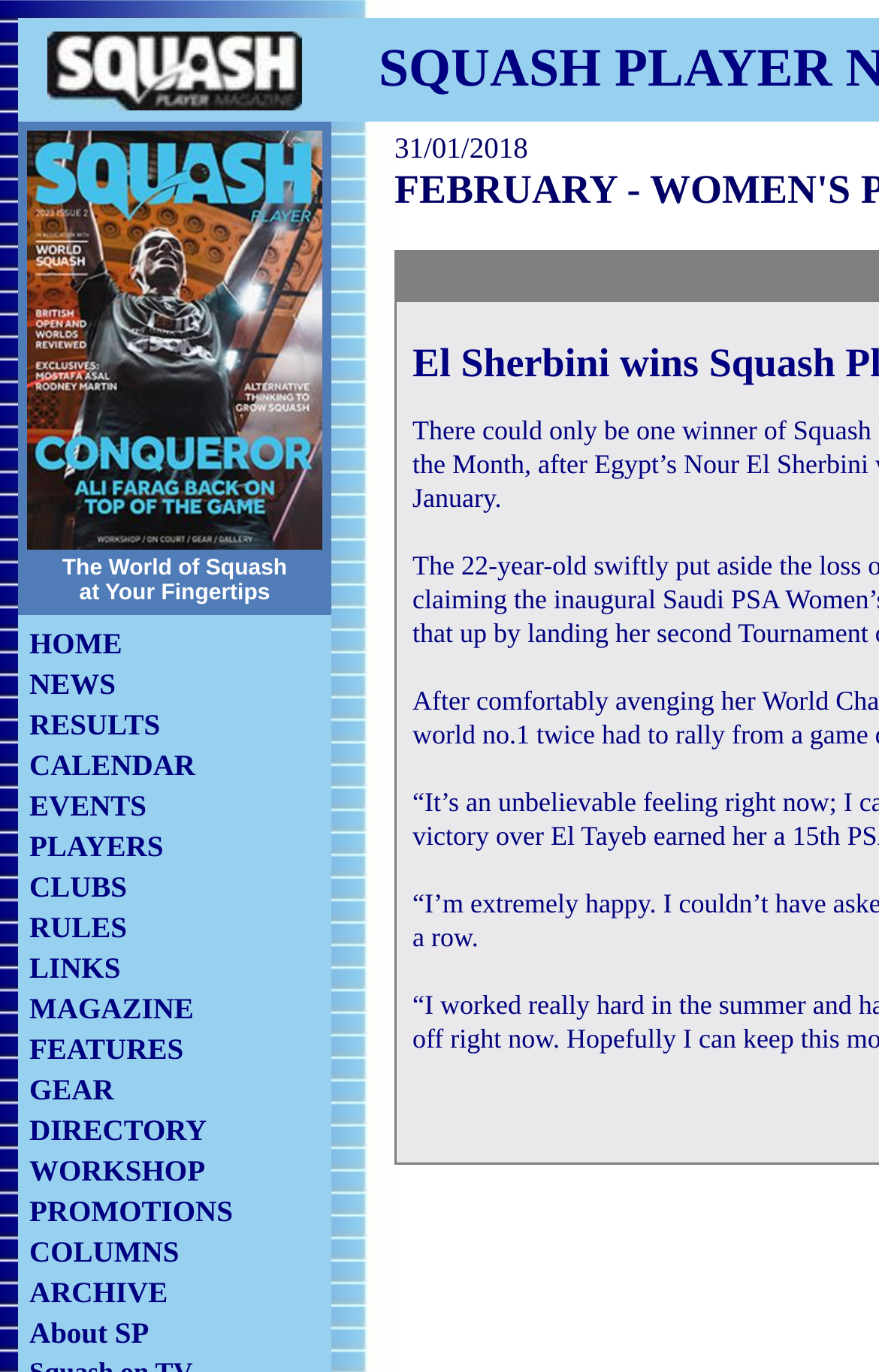Given the element description: "About SP", predict the bounding box coordinates of this UI element. The coordinates must be four float numbers between 0 and 1, given as [left, top, right, bottom].

[0.033, 0.959, 0.17, 0.984]